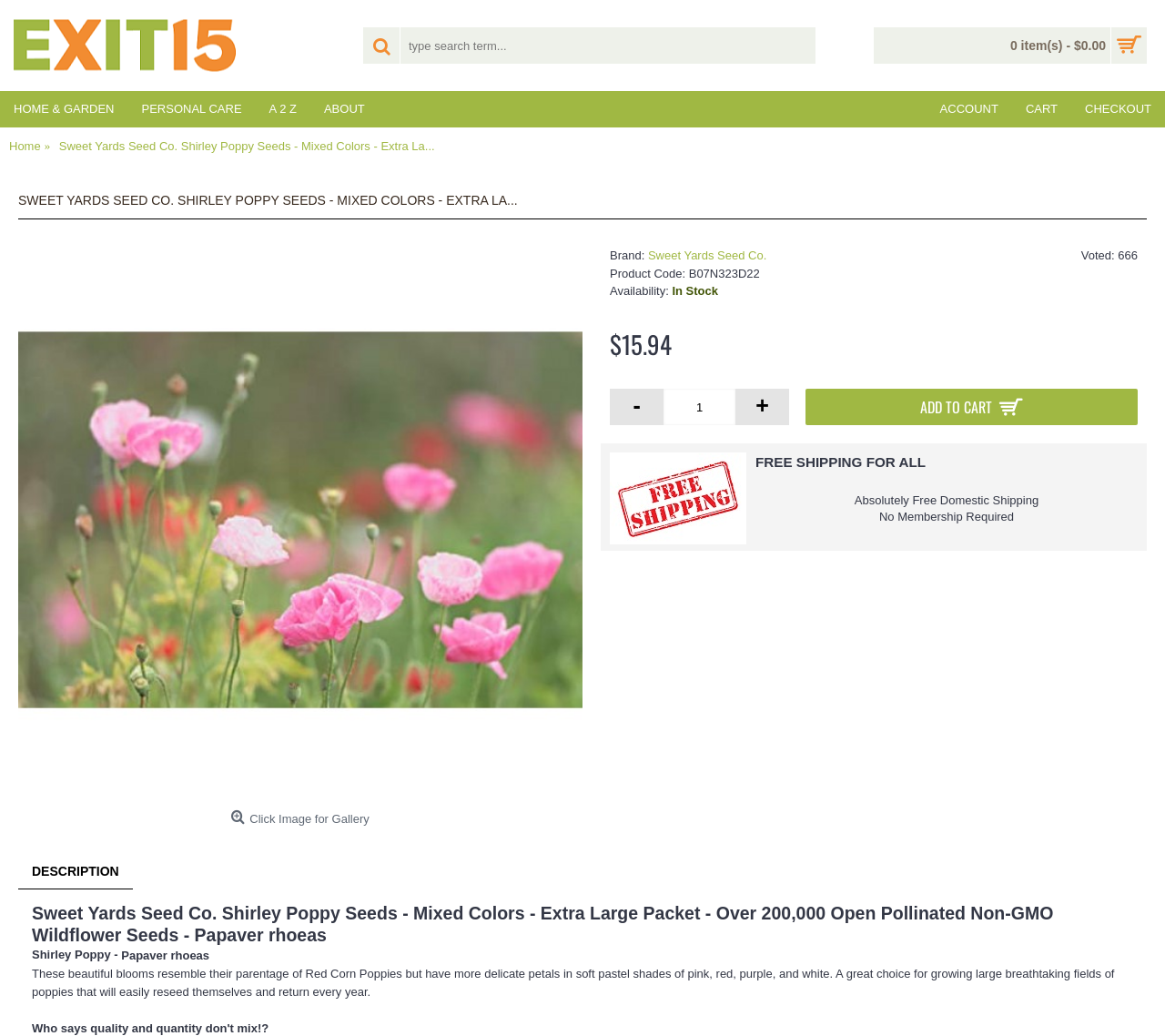Please answer the following query using a single word or phrase: 
What is the availability of the product?

In Stock